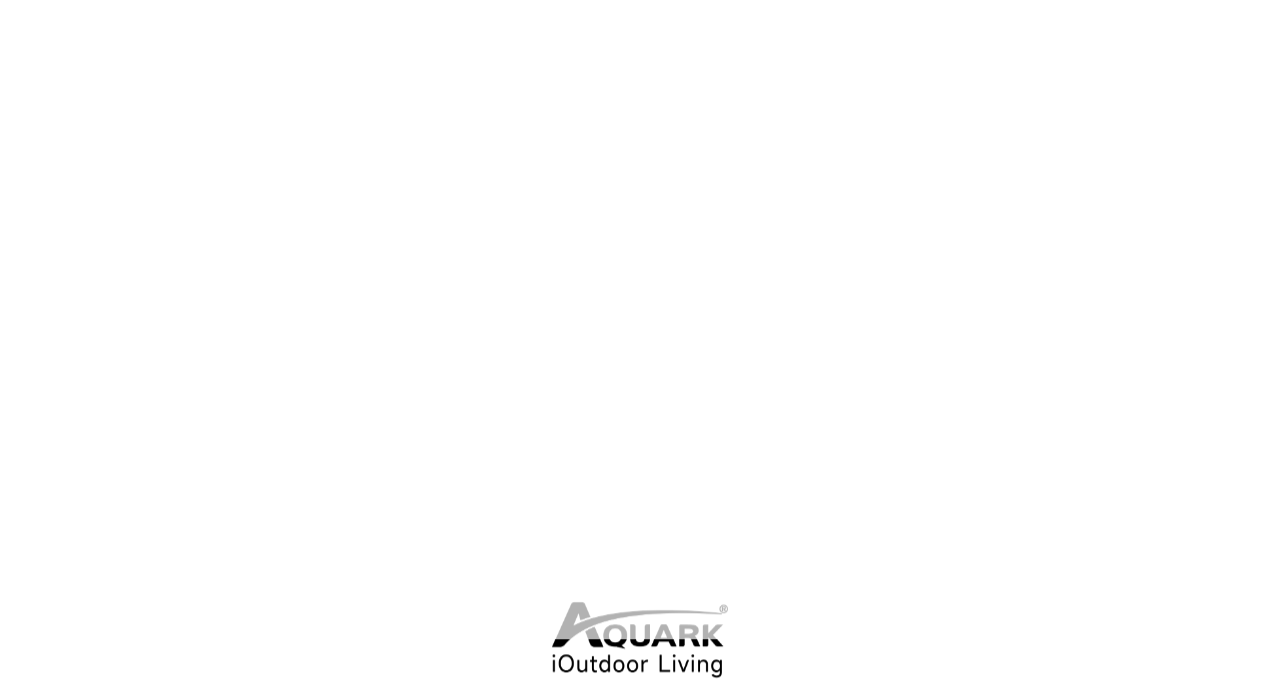Identify and provide the text of the main header on the webpage.

Design Also Has Impacts on Pool Heat Pump Sales